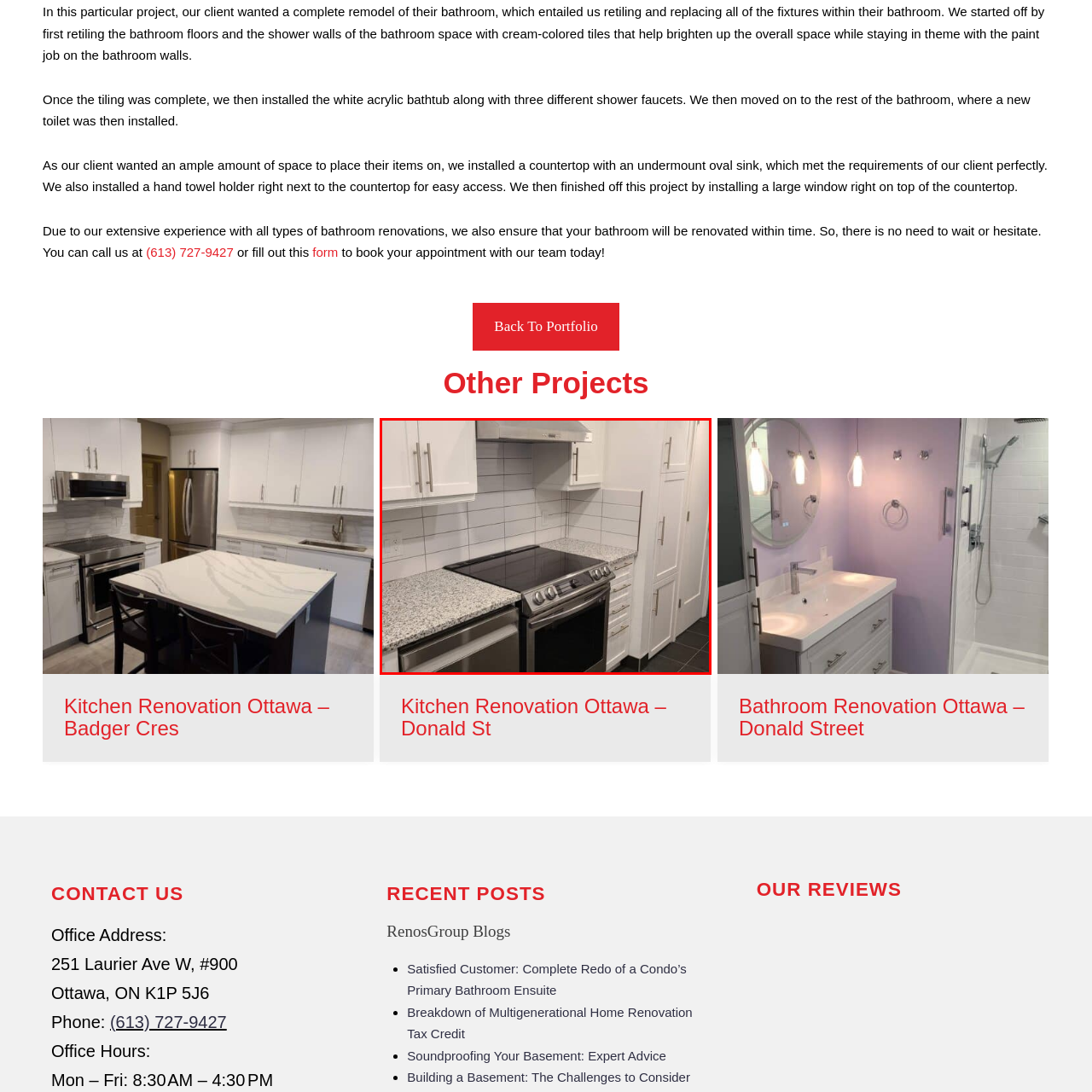Generate a comprehensive caption for the image that is marked by the red border.

This image showcases a modern kitchen renovation featuring sleek, white cabinetry and elegant granite countertops. The cooking area is highlighted by a stainless steel stove with a large oven beneath it, showcasing a stylish and functional design. Next to the stove, the countertop extends with a polished granite surface, complemented by white subway tiles that provide a clean and minimalist backdrop. The cabinetry above and beside the stove features simple handles, maintaining a contemporary aesthetic. The overall color palette, dominated by whites and greys, contributes to a bright and spacious feel, making this kitchen both practical and visually appealing. This renovation exemplifies modern design trends, creating a welcoming environment for cooking and entertaining.